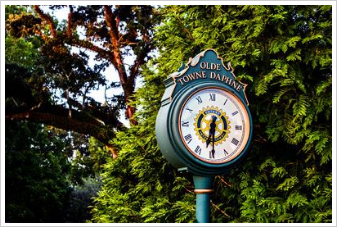Elaborate on the various elements present in the image.

The image features a beautifully designed clock known as the "Old Towne Daphne Clock," set amidst lush greenery. The clock, intricately crafted with a vintage aesthetic, displays Roman numerals on its face, enhancing its classic charm. The rich colors with a deep green post complement the vibrant green foliage surrounding it, creating a picturesque scene of tranquility. This clock is located in Jubilee Courtyard, near Main Street and Daphne City Hall, symbolizing the area's historic charm and community spirit. Its presence serves as a delightful landmark for visitors and locals alike.